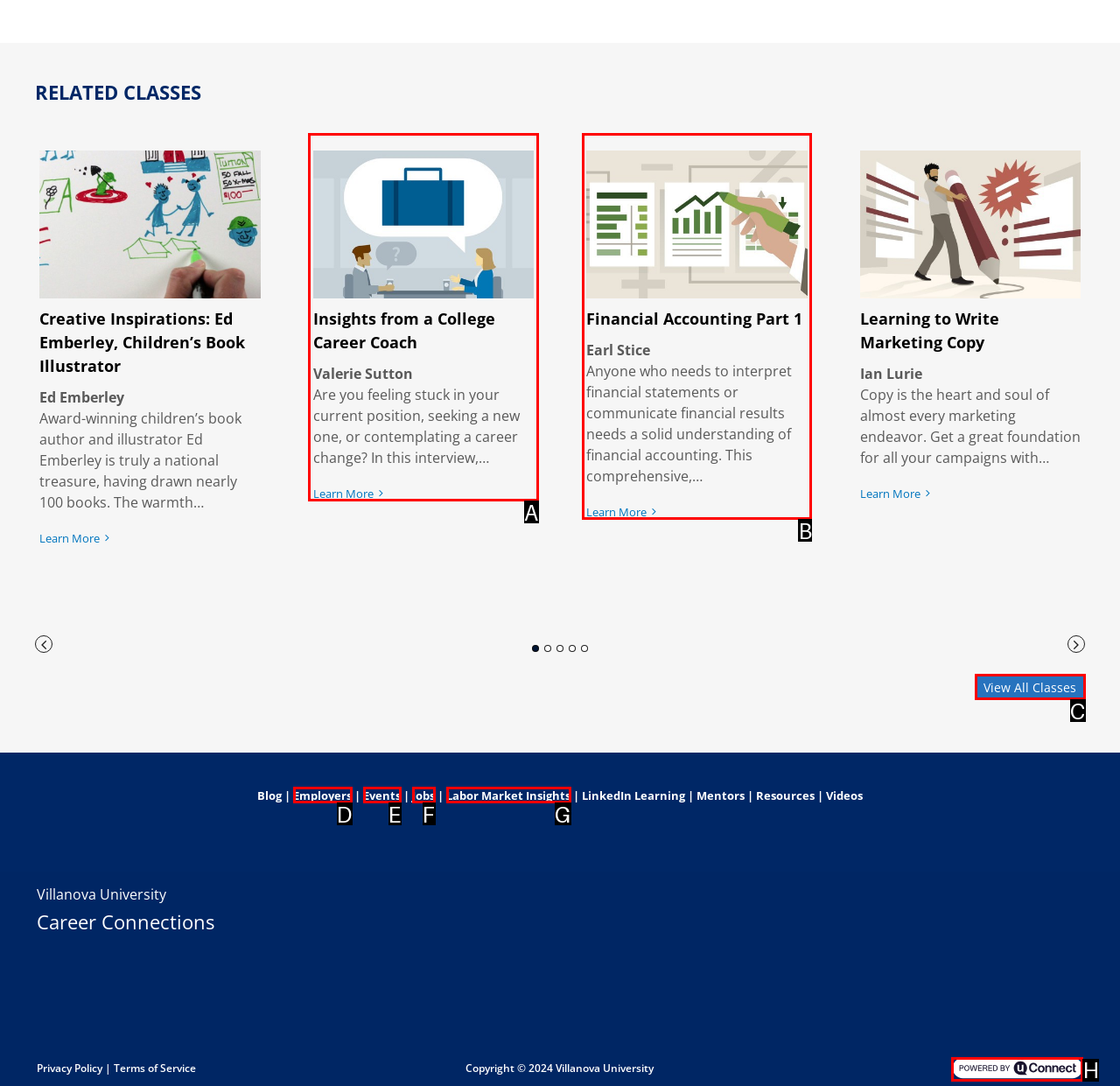Tell me the letter of the option that corresponds to the description: View All Classes
Answer using the letter from the given choices directly.

C